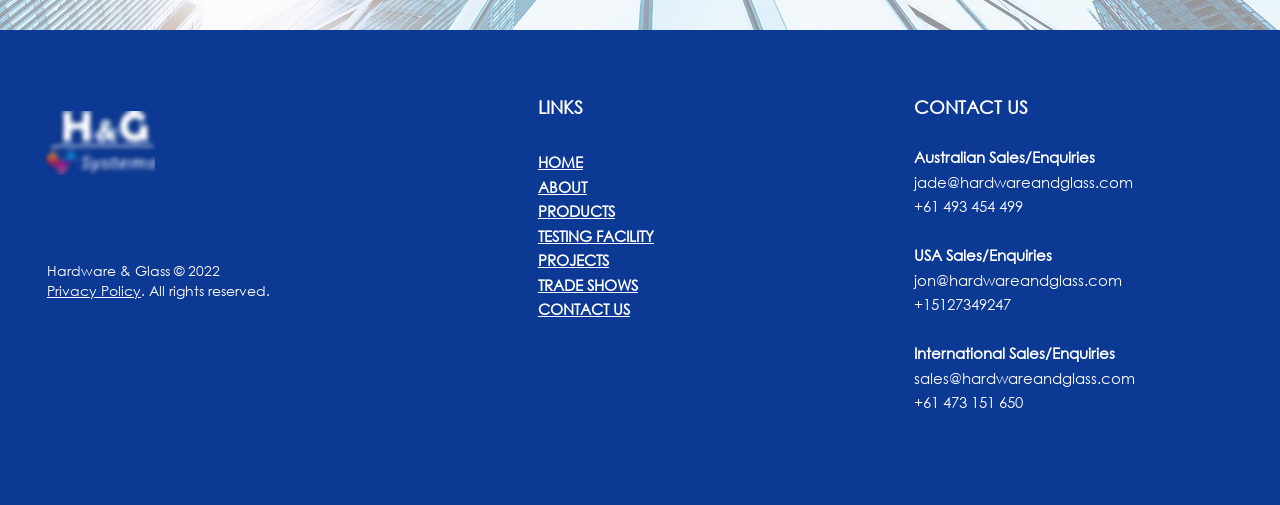Using the element description provided, determine the bounding box coordinates in the format (top-left x, top-left y, bottom-right x, bottom-right y). Ensure that all values are floating point numbers between 0 and 1. Element description: jade@hardwareandglass.com

[0.714, 0.34, 0.885, 0.379]